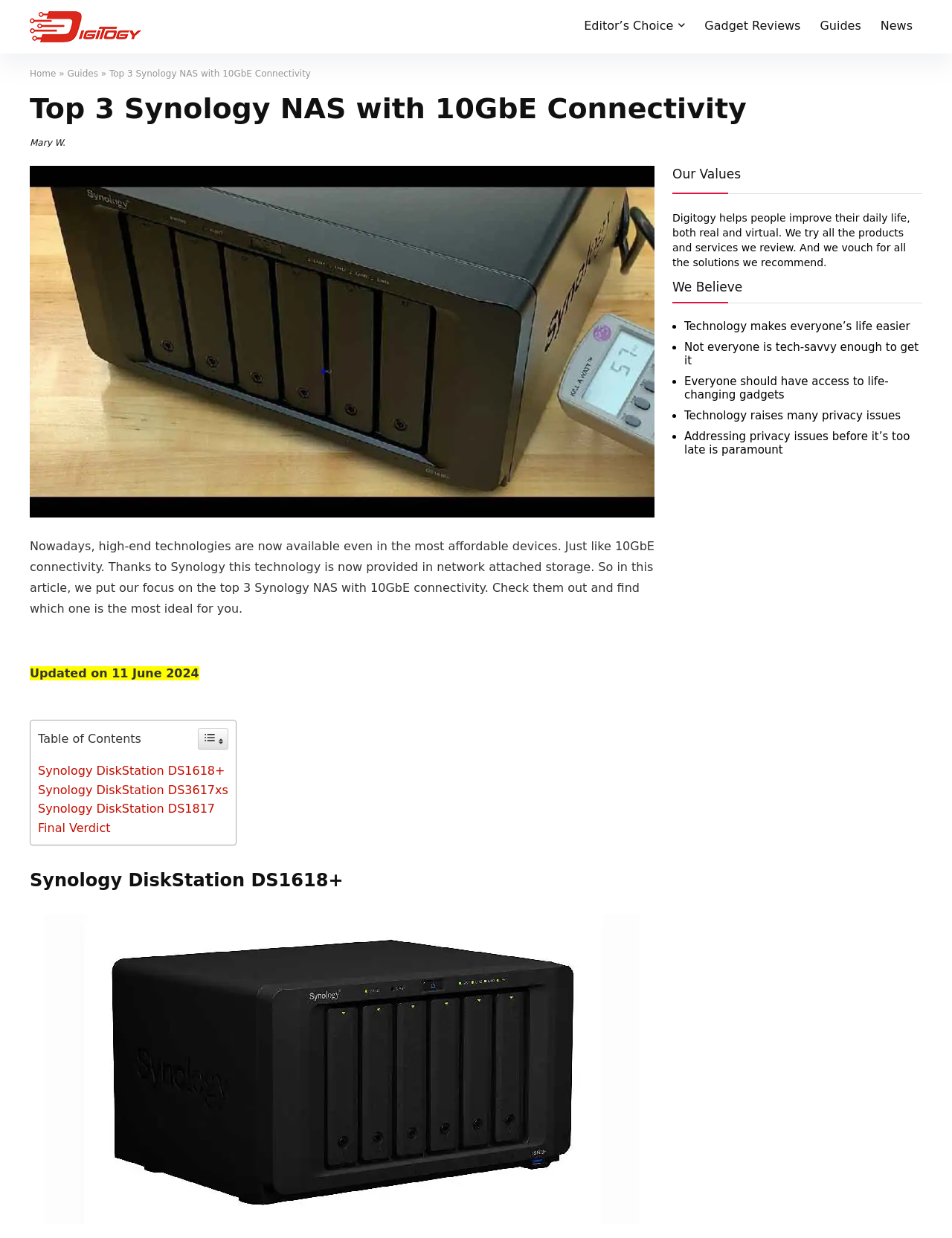Please locate the bounding box coordinates of the element that needs to be clicked to achieve the following instruction: "Go to Gadget Reviews". The coordinates should be four float numbers between 0 and 1, i.e., [left, top, right, bottom].

[0.73, 0.01, 0.851, 0.033]